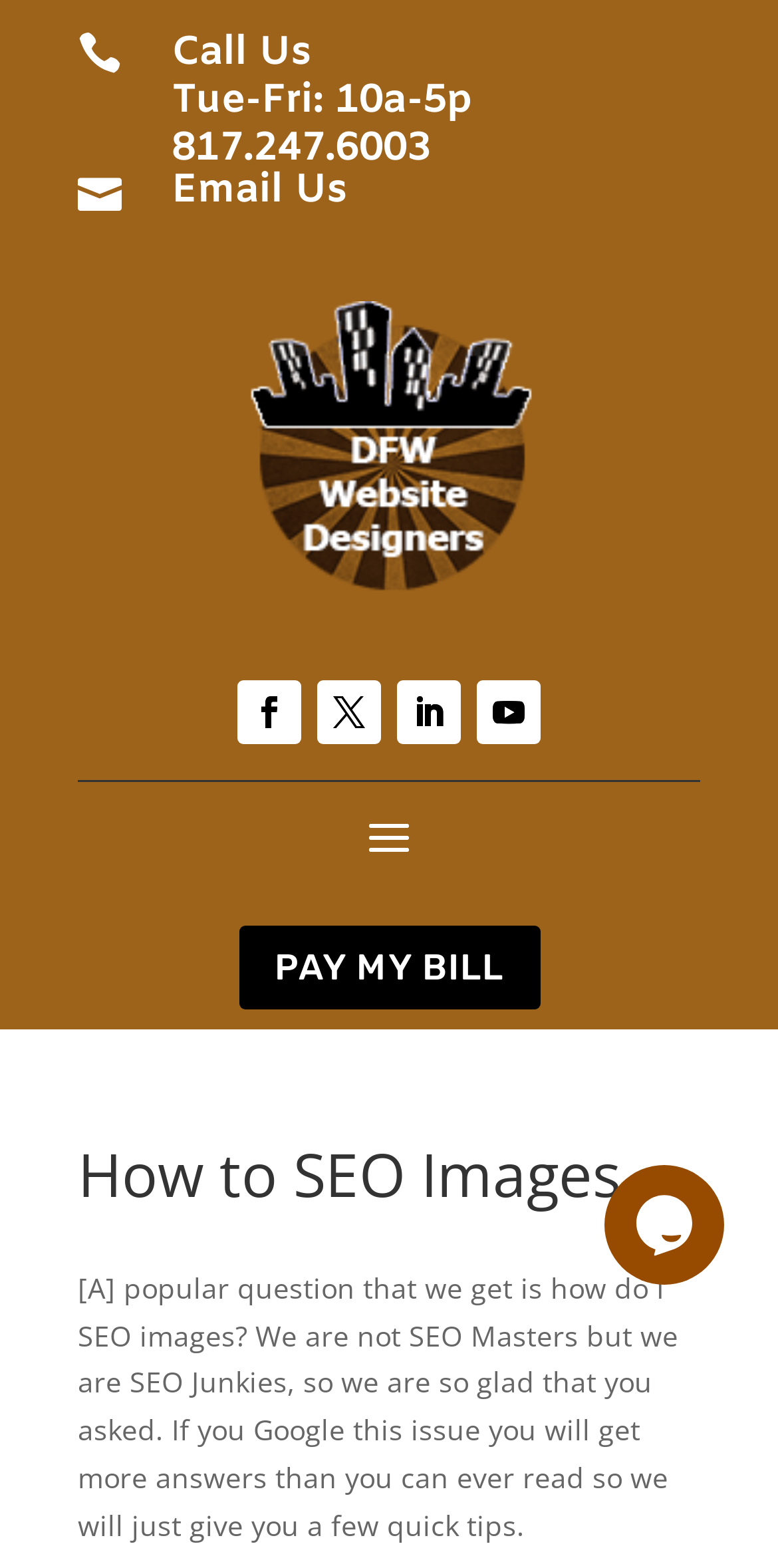Identify the bounding box coordinates of the section that should be clicked to achieve the task described: "Click the PAY MY BILL link".

[0.306, 0.591, 0.694, 0.643]